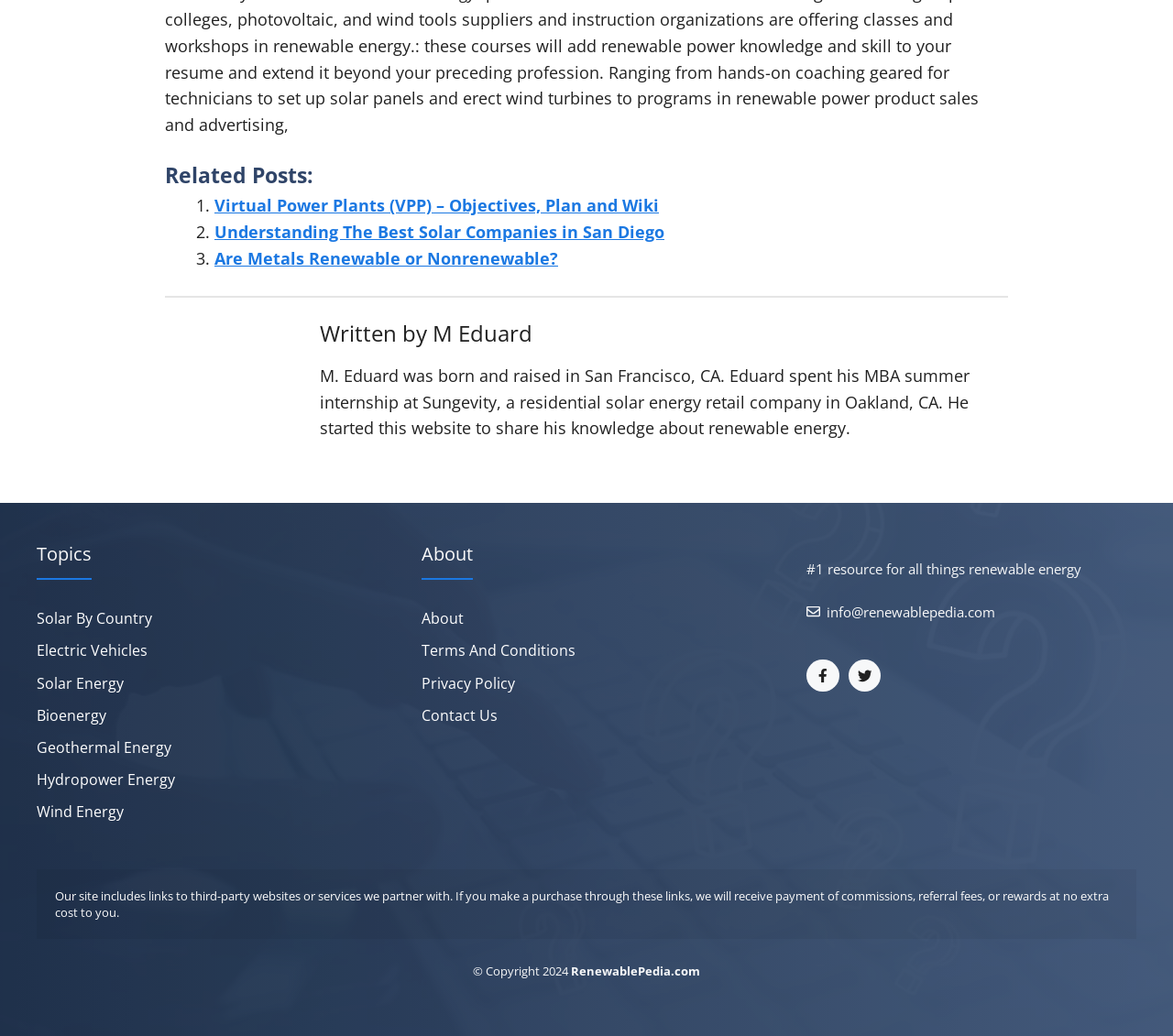What is the contact email address?
Use the image to answer the question with a single word or phrase.

info@renewablepedia.com